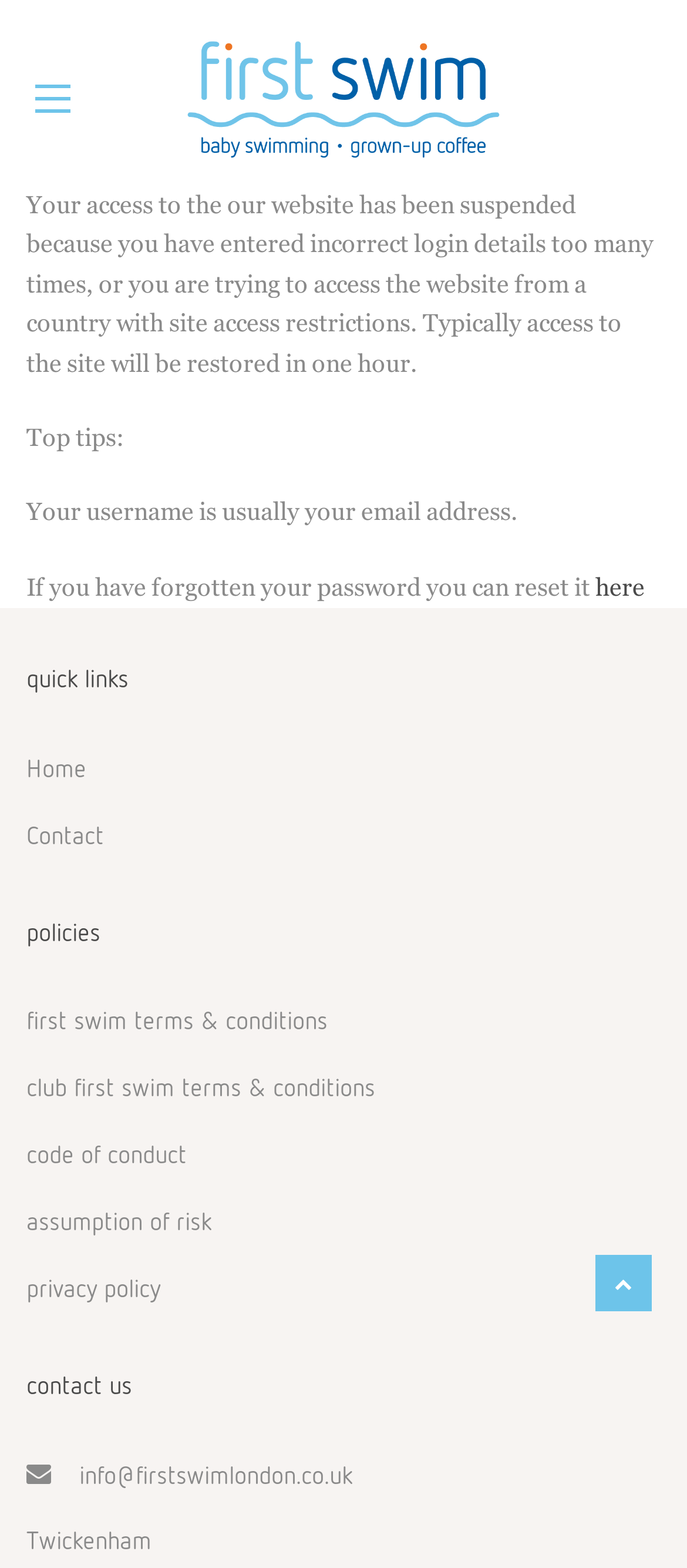Please analyze the image and provide a thorough answer to the question:
What is the usual username?

The webpage provides a top tip that the username is usually the user's email address.